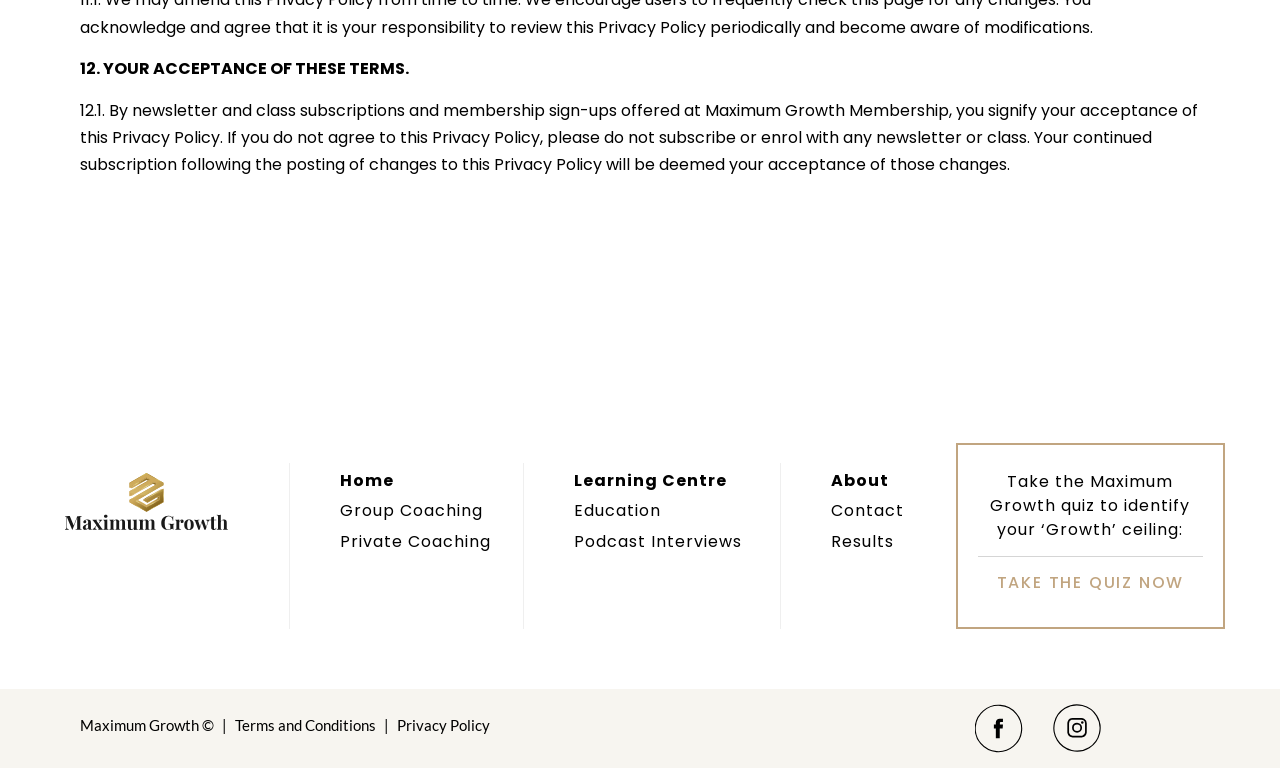Kindly provide the bounding box coordinates of the section you need to click on to fulfill the given instruction: "take the Maximum Growth quiz".

[0.764, 0.725, 0.94, 0.793]